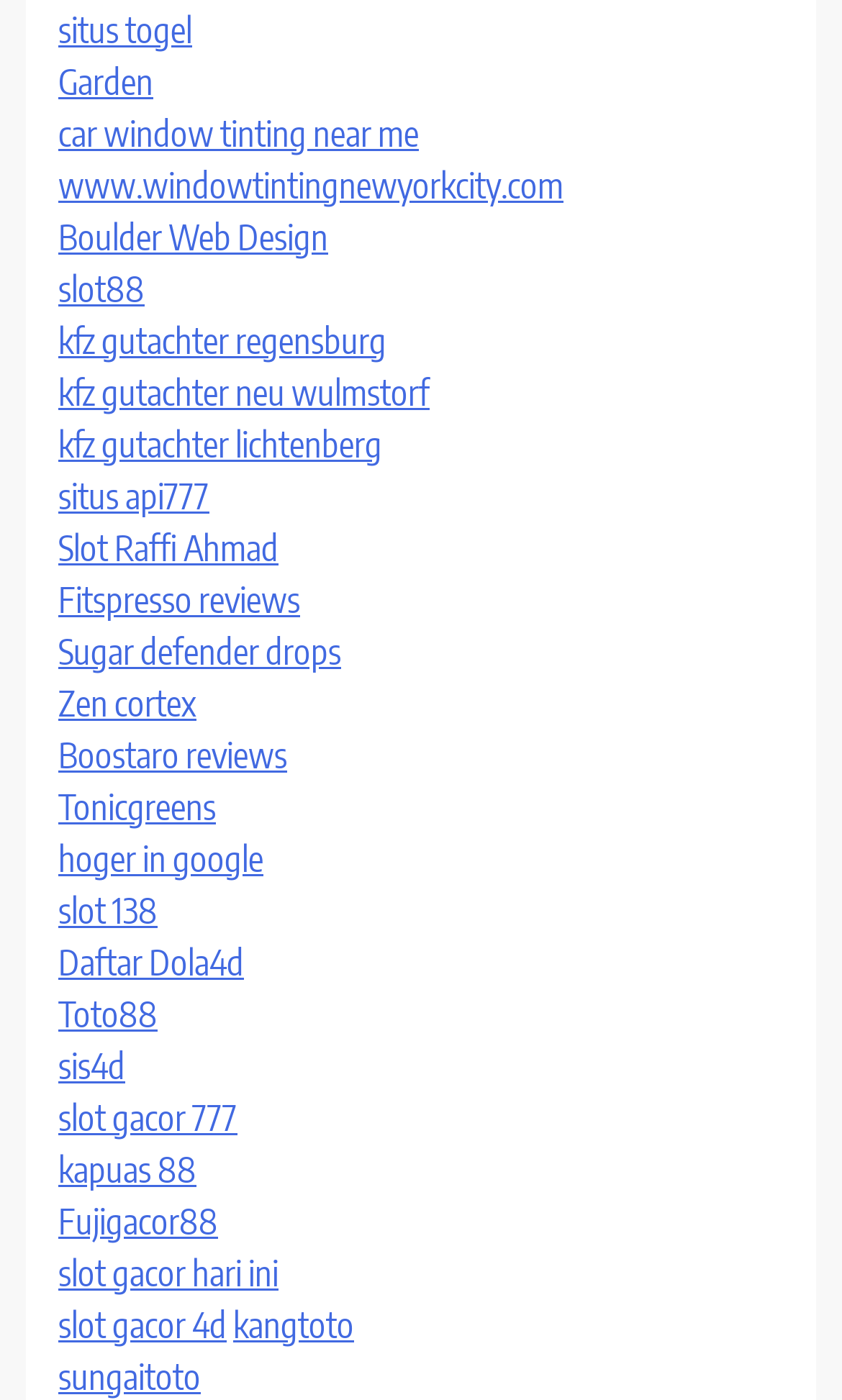Locate the bounding box coordinates of the clickable element to fulfill the following instruction: "Check out car window tinting near me". Provide the coordinates as four float numbers between 0 and 1 in the format [left, top, right, bottom].

[0.069, 0.08, 0.497, 0.111]